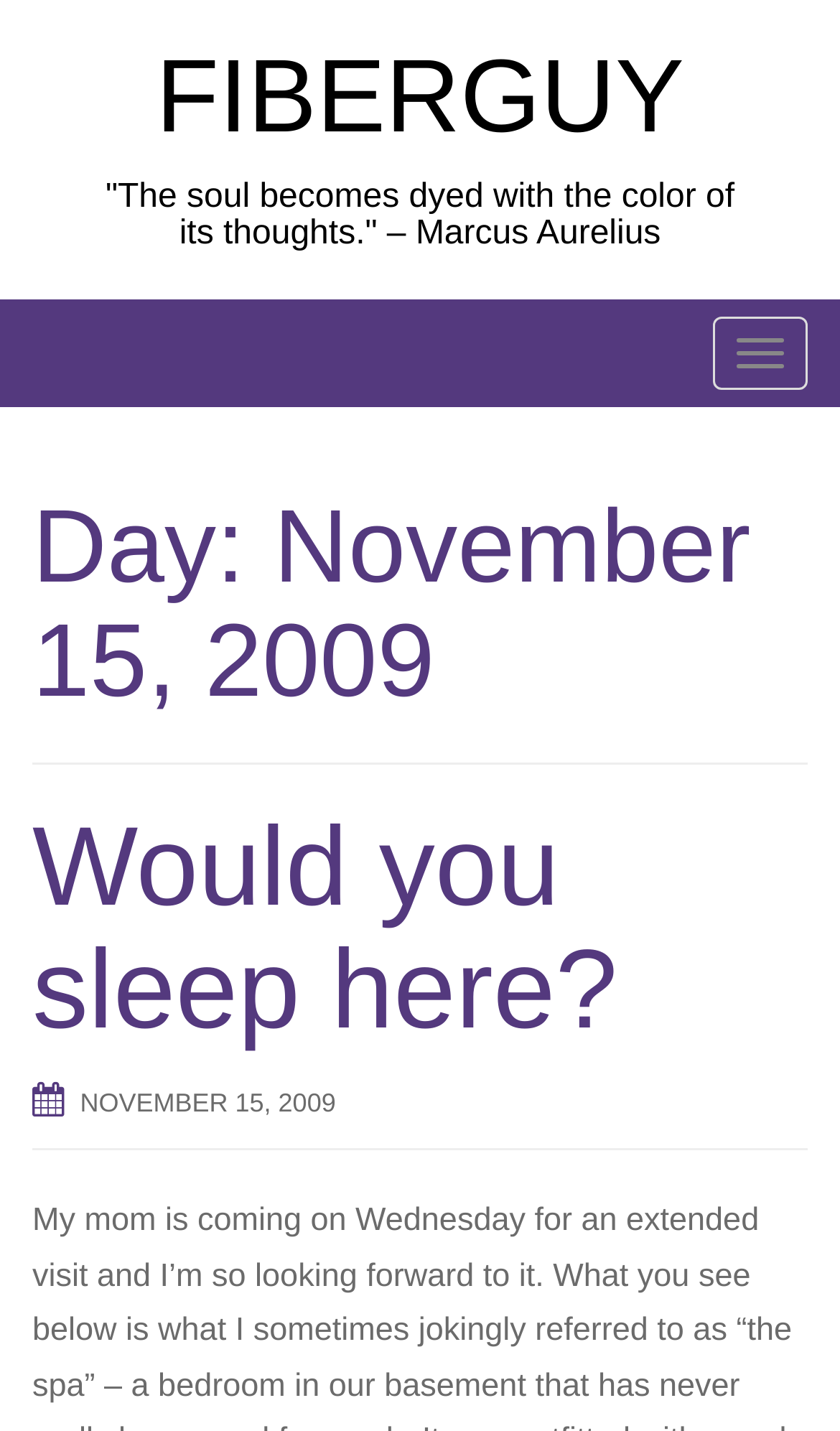From the element description November 15, 2009November 15, 2009, predict the bounding box coordinates of the UI element. The coordinates must be specified in the format (top-left x, top-left y, bottom-right x, bottom-right y) and should be within the 0 to 1 range.

[0.095, 0.76, 0.4, 0.781]